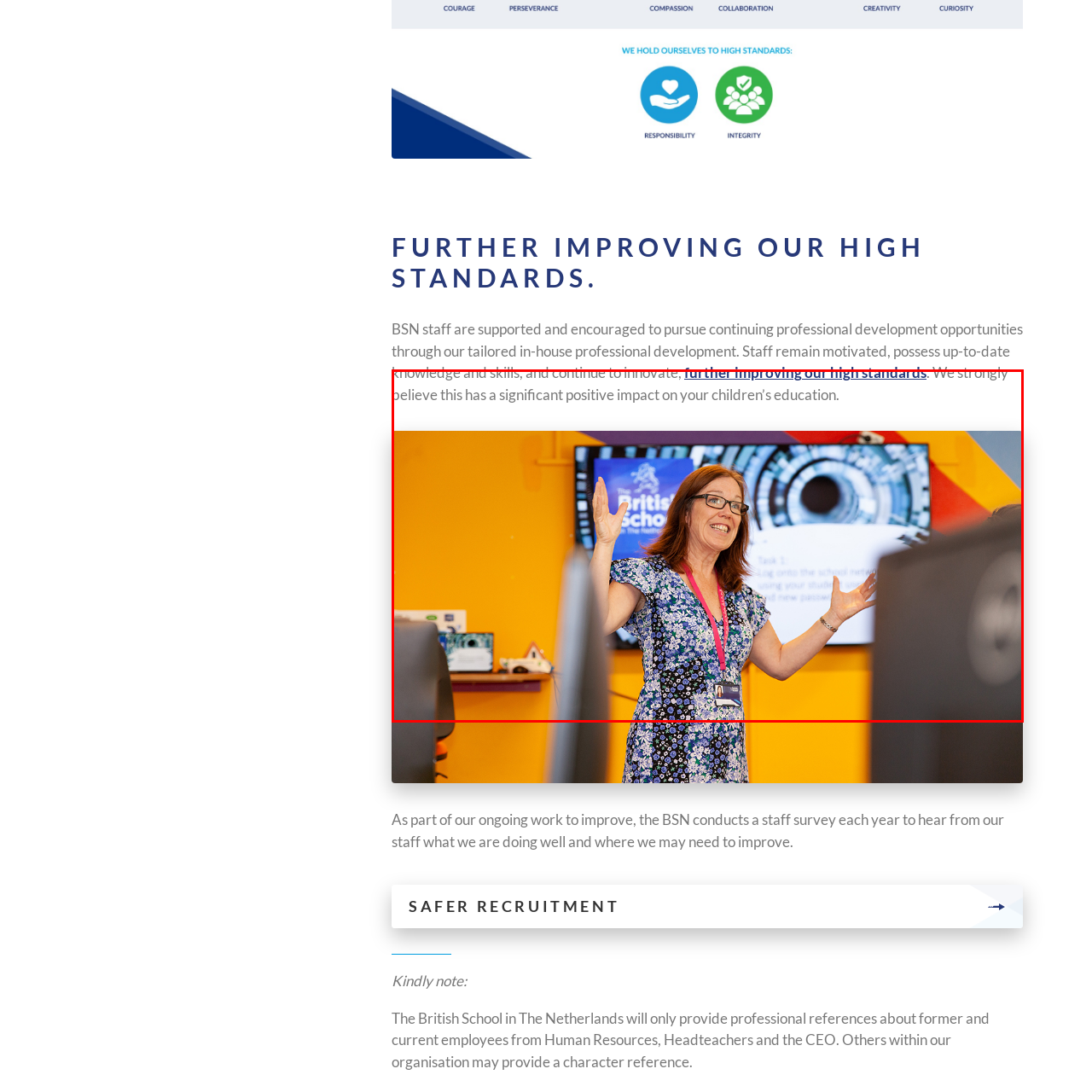Observe the image segment inside the red bounding box and answer concisely with a single word or phrase: What is displayed on the digital display?

School's logo and educational content